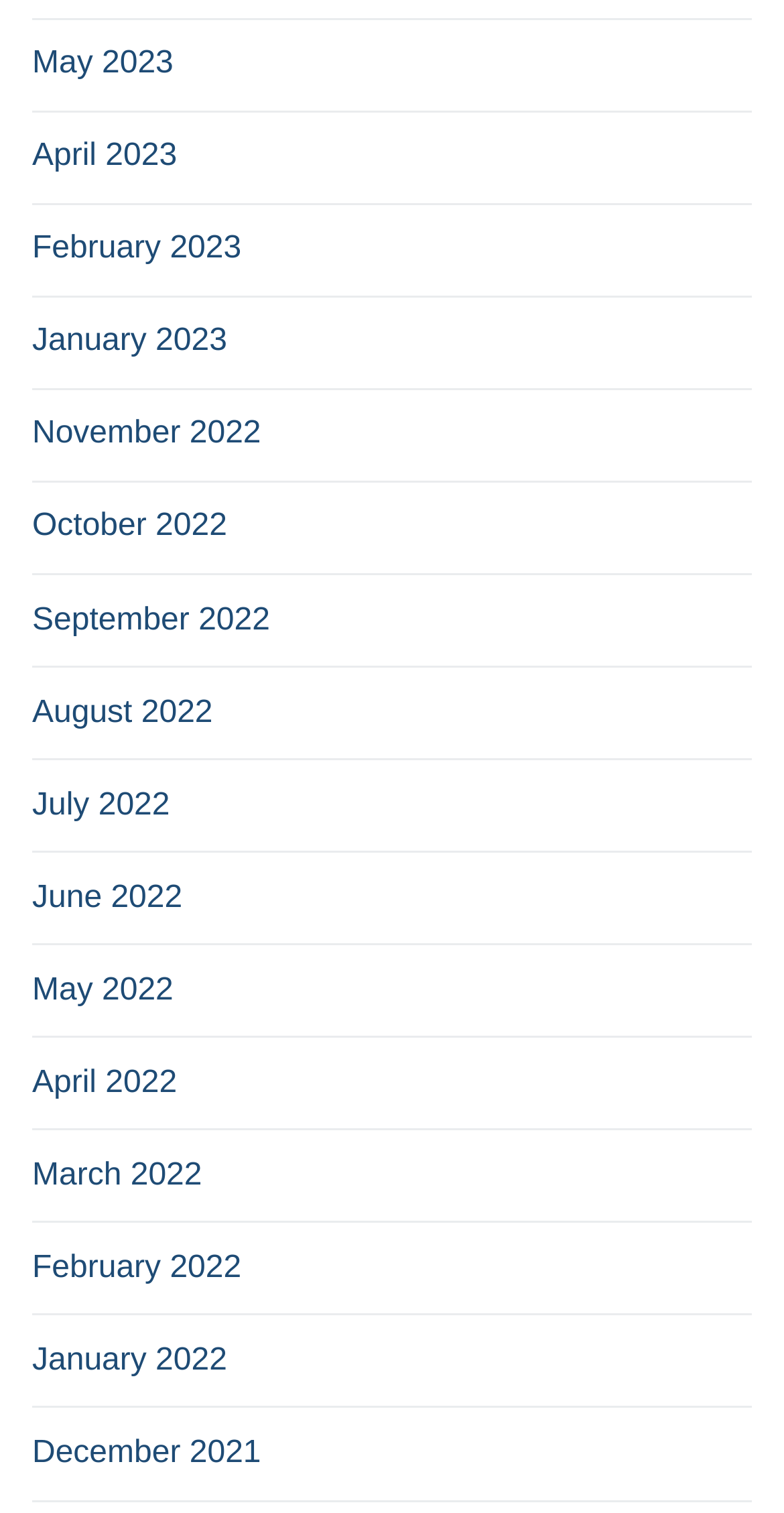Identify the bounding box coordinates of the specific part of the webpage to click to complete this instruction: "view December 2021".

[0.041, 0.944, 0.959, 0.992]